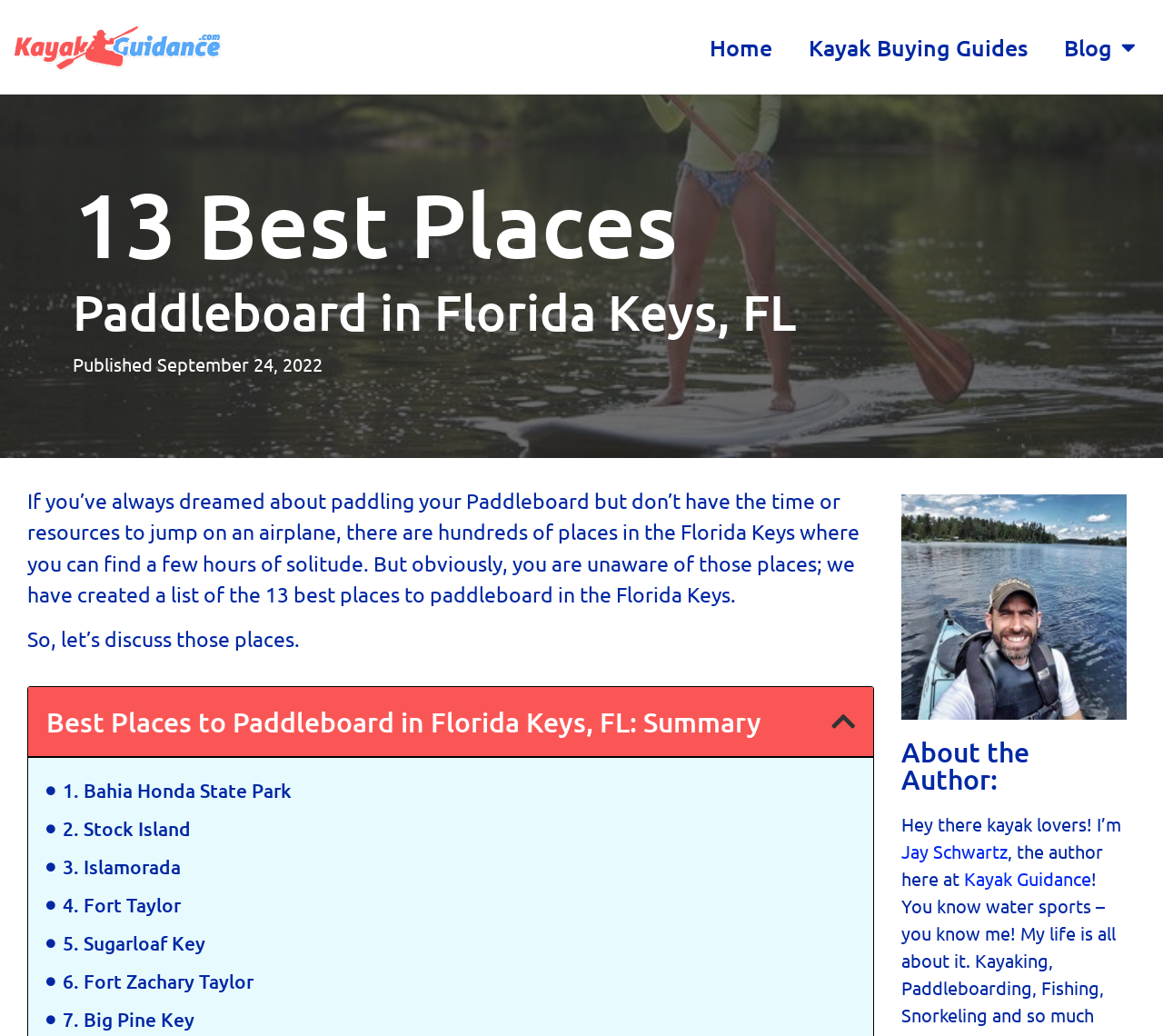Find the bounding box of the UI element described as: "Home". The bounding box coordinates should be given as four float values between 0 and 1, i.e., [left, top, right, bottom].

[0.595, 0.023, 0.68, 0.068]